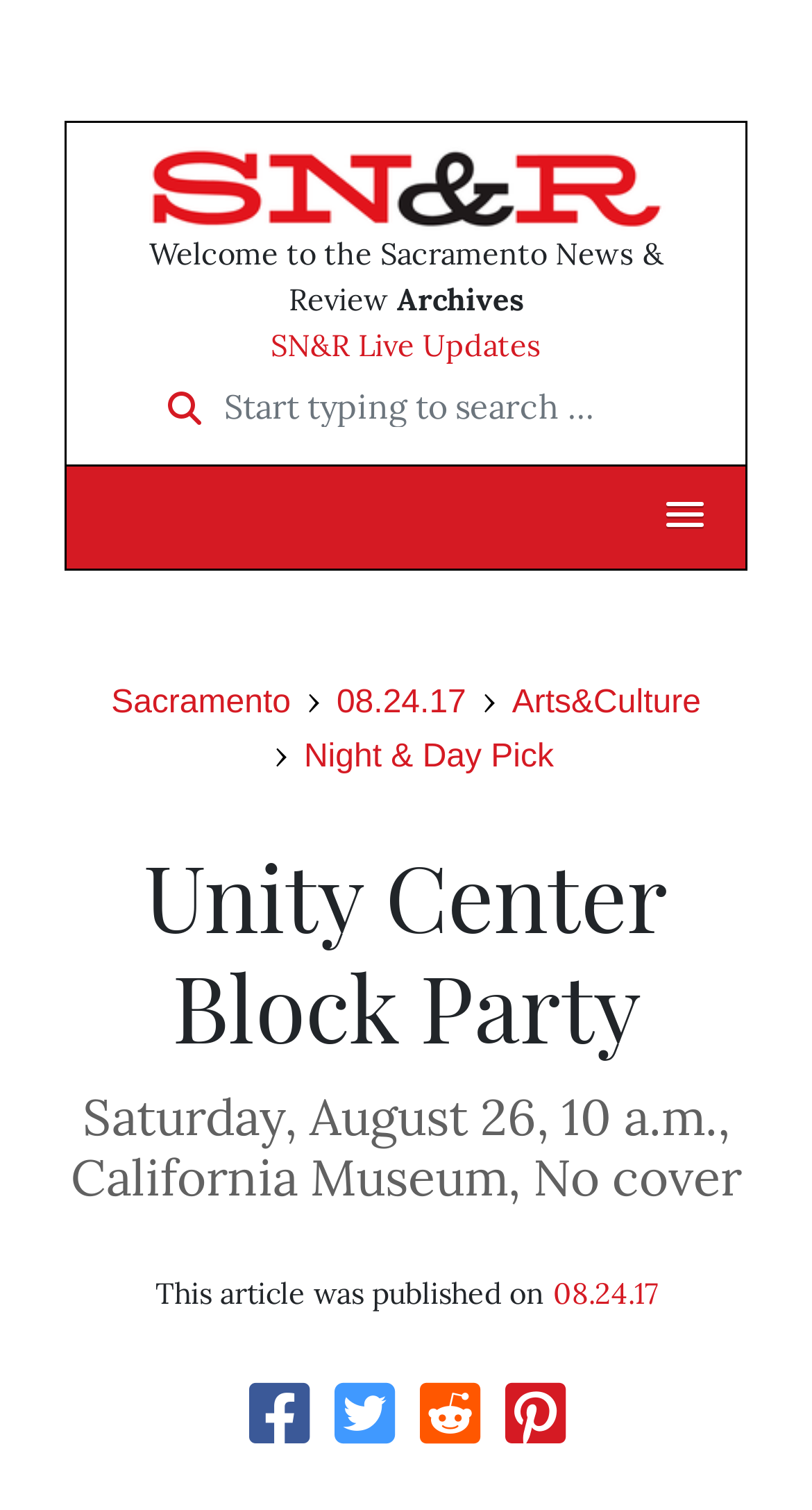Please determine the bounding box coordinates of the element's region to click in order to carry out the following instruction: "Click on Sacramento". The coordinates should be four float numbers between 0 and 1, i.e., [left, top, right, bottom].

[0.137, 0.454, 0.358, 0.477]